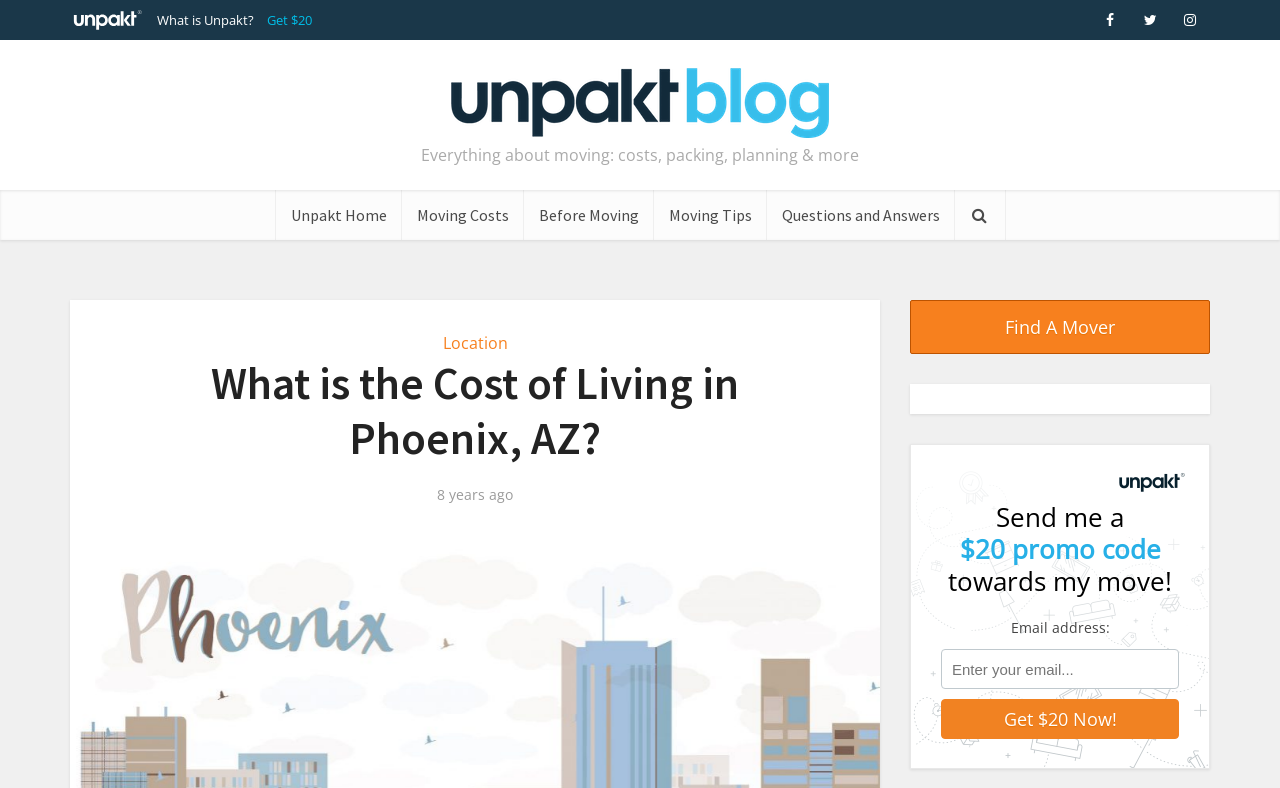Answer the question briefly using a single word or phrase: 
How many links are there in the main navigation menu?

5